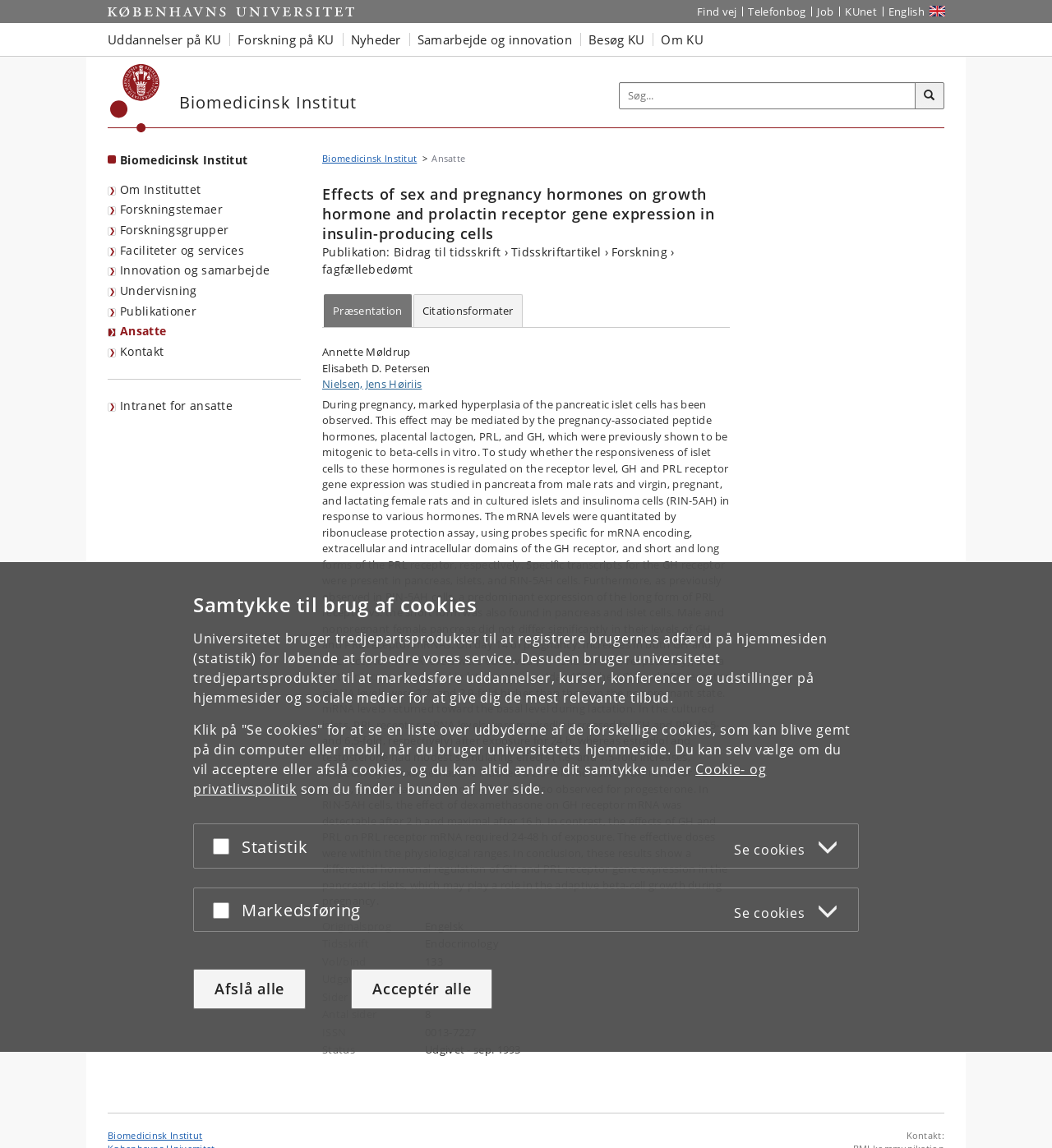What is the name of the institution?
Examine the screenshot and reply with a single word or phrase.

Biomedicinsk Institut